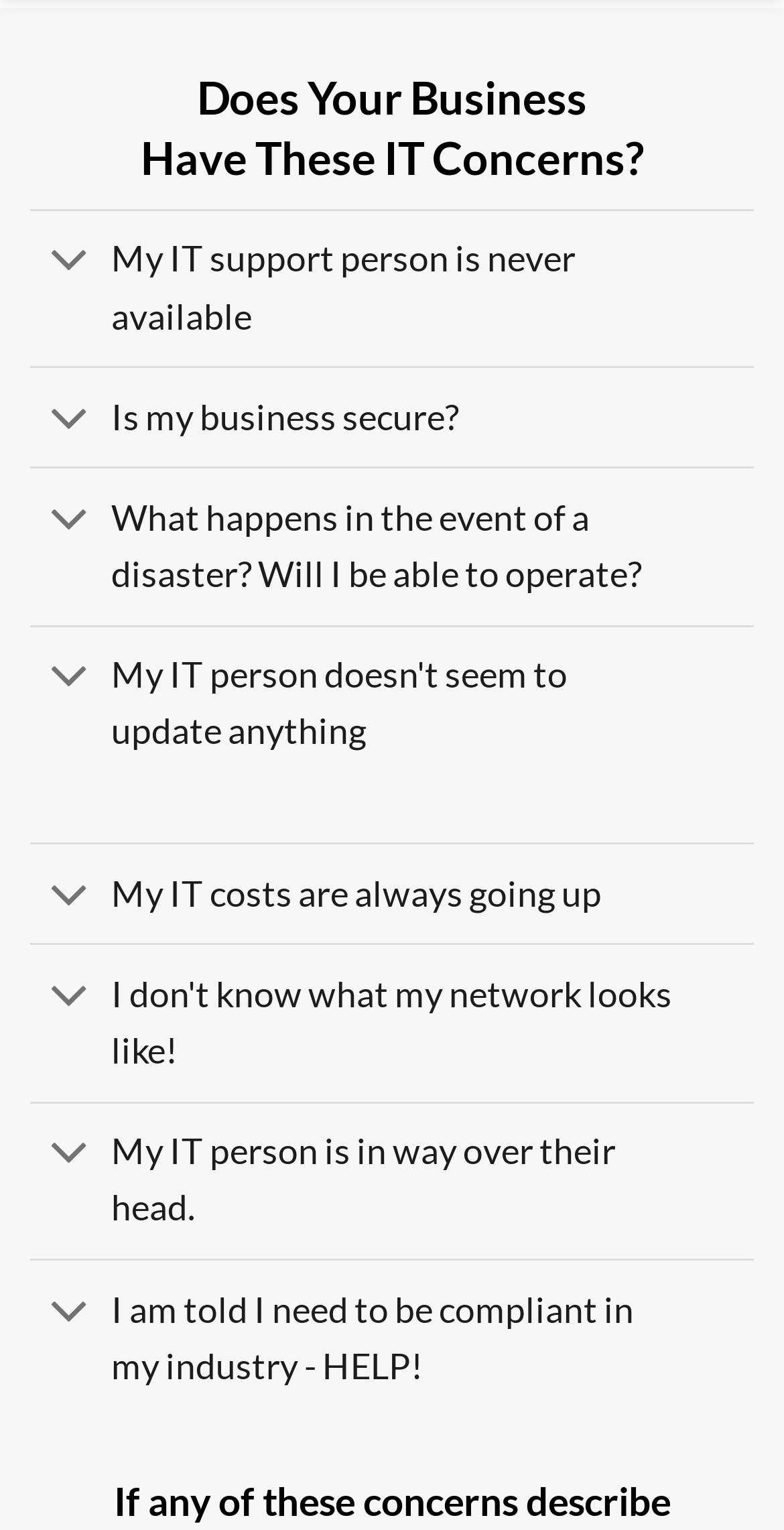Can you show the bounding box coordinates of the region to click on to complete the task described in the instruction: "Toggle 'Is my business secure?'"?

[0.038, 0.239, 0.962, 0.305]